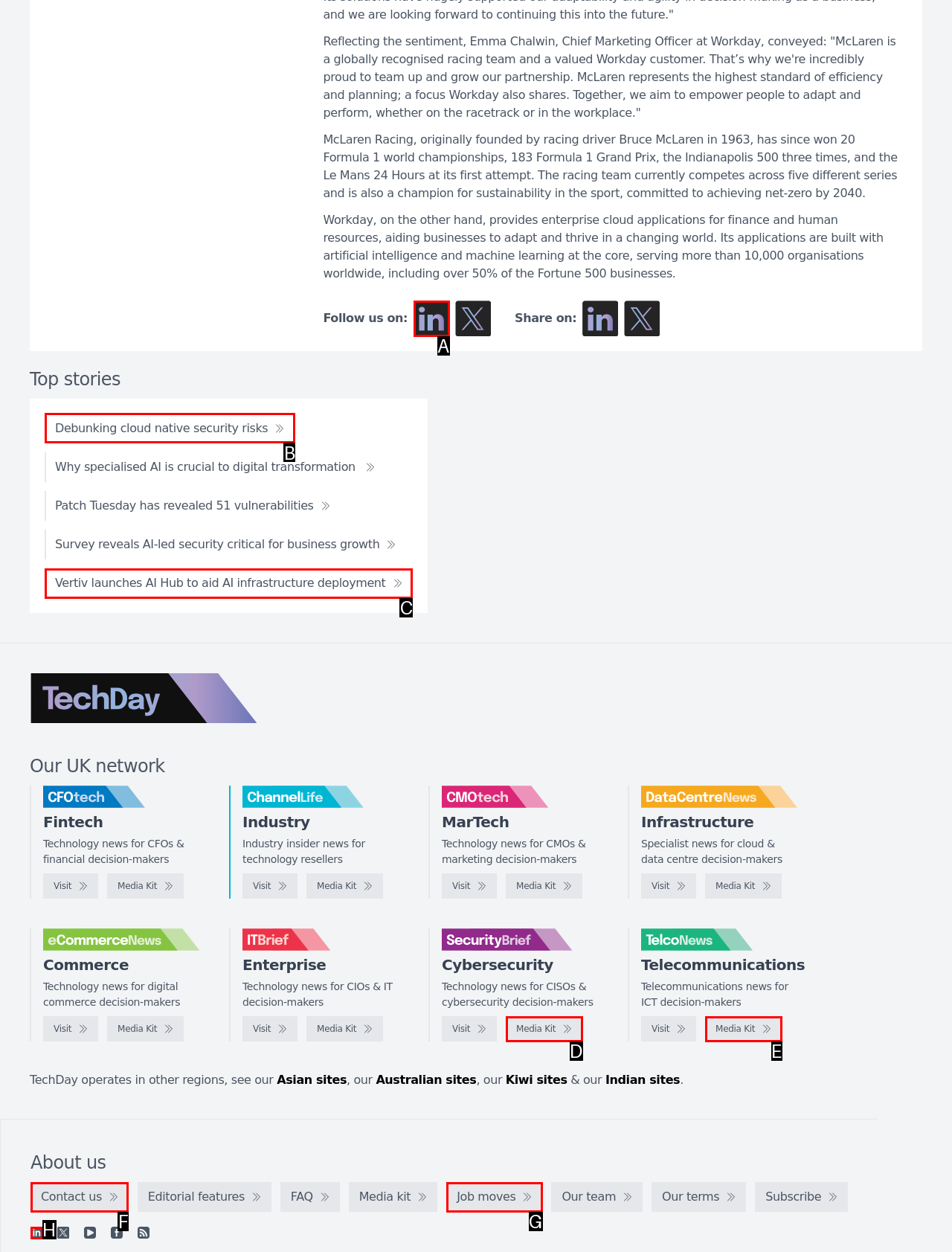Select the letter associated with the UI element you need to click to perform the following action: Read Debunking cloud native security risks
Reply with the correct letter from the options provided.

B